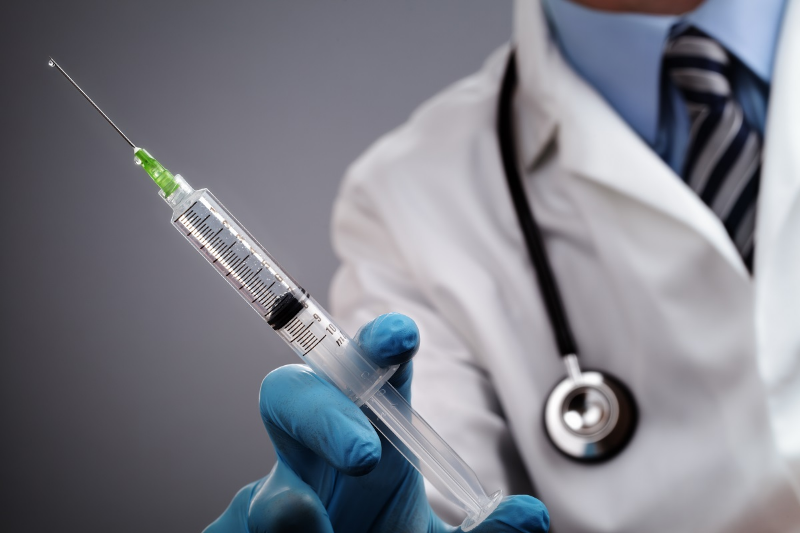Give an in-depth summary of the scene depicted in the image.

The image depicts a medical professional in a white coat and a blue shirt, holding a syringe with a green tip, poised for vaccination or injection. The figure’s gloved hand emphasizes the sterile and careful nature of medical practices. This visual representation aligns with the context of vaccine and drug research, highlighting the critical role technology plays in developing new treatments for diseases. The syringe symbolizes the advancements in medical science aimed at combating health crises, showcasing how research and the application of technology, including Artificial Intelligence, contribute to the rapid progression in vaccine and drug development.